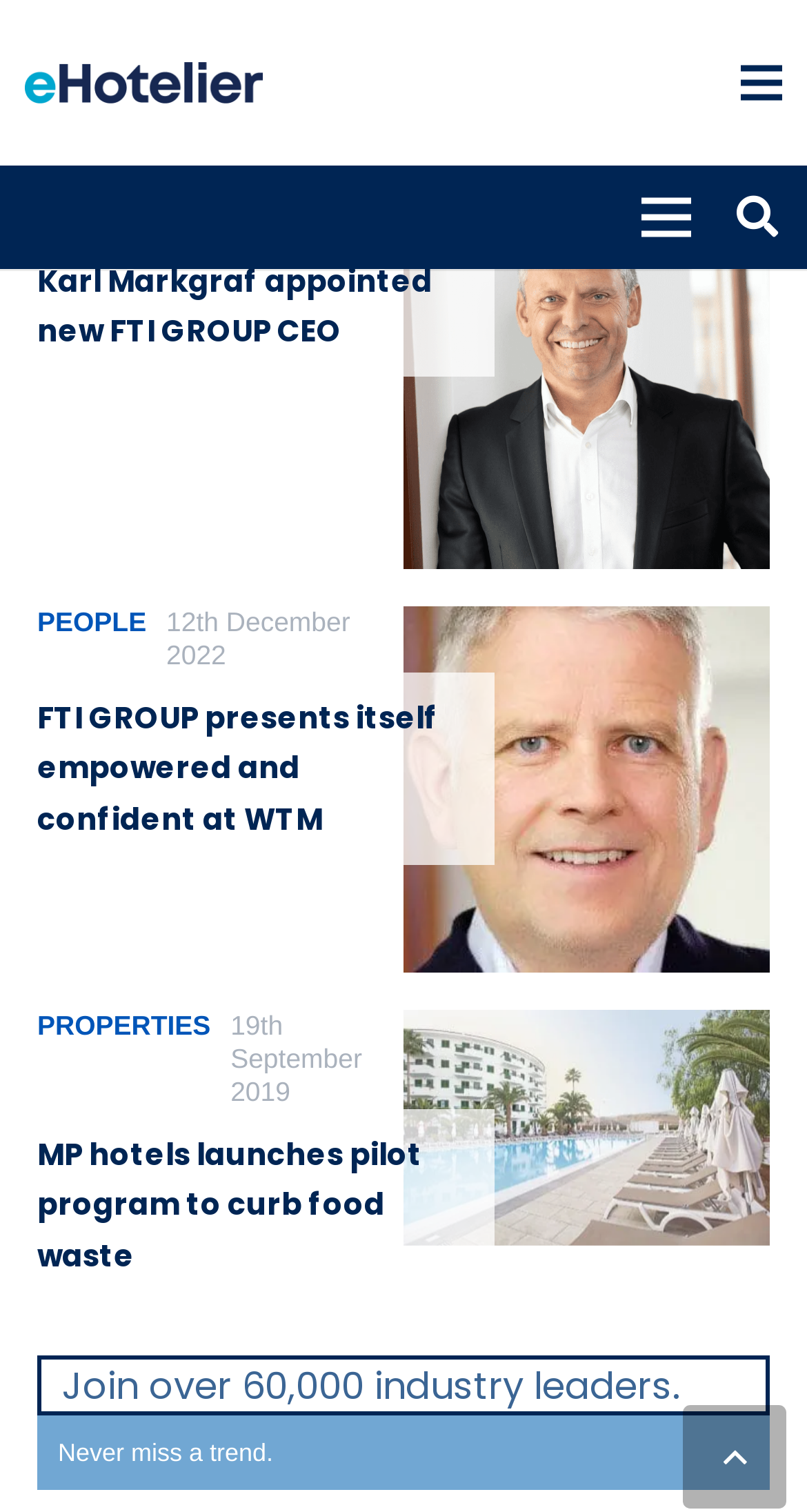What is the purpose of the 'Back to top' button?
Identify the answer in the screenshot and reply with a single word or phrase.

To scroll to the top